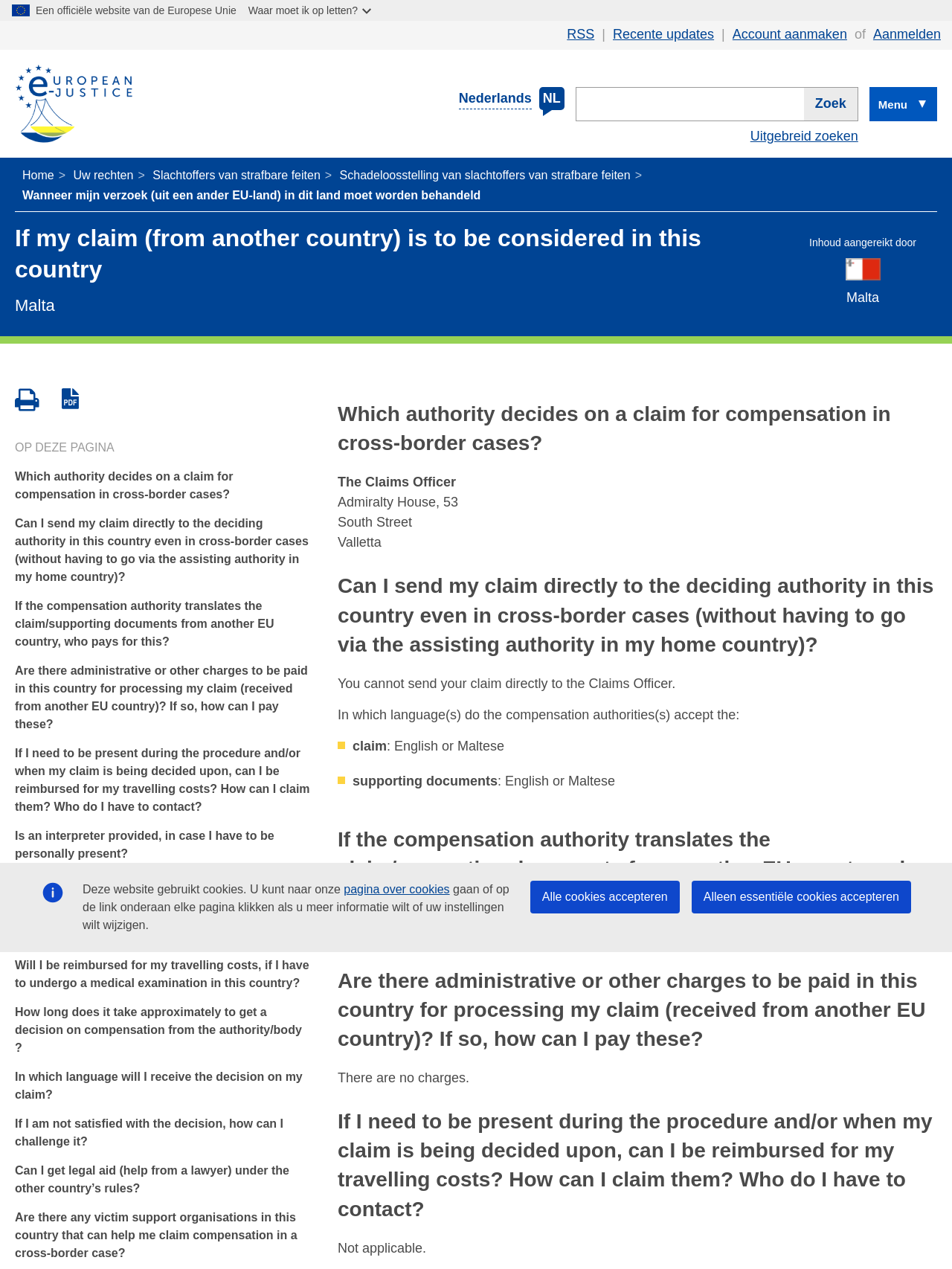Determine the bounding box coordinates of the region that needs to be clicked to achieve the task: "Go to Home page".

[0.023, 0.133, 0.057, 0.143]